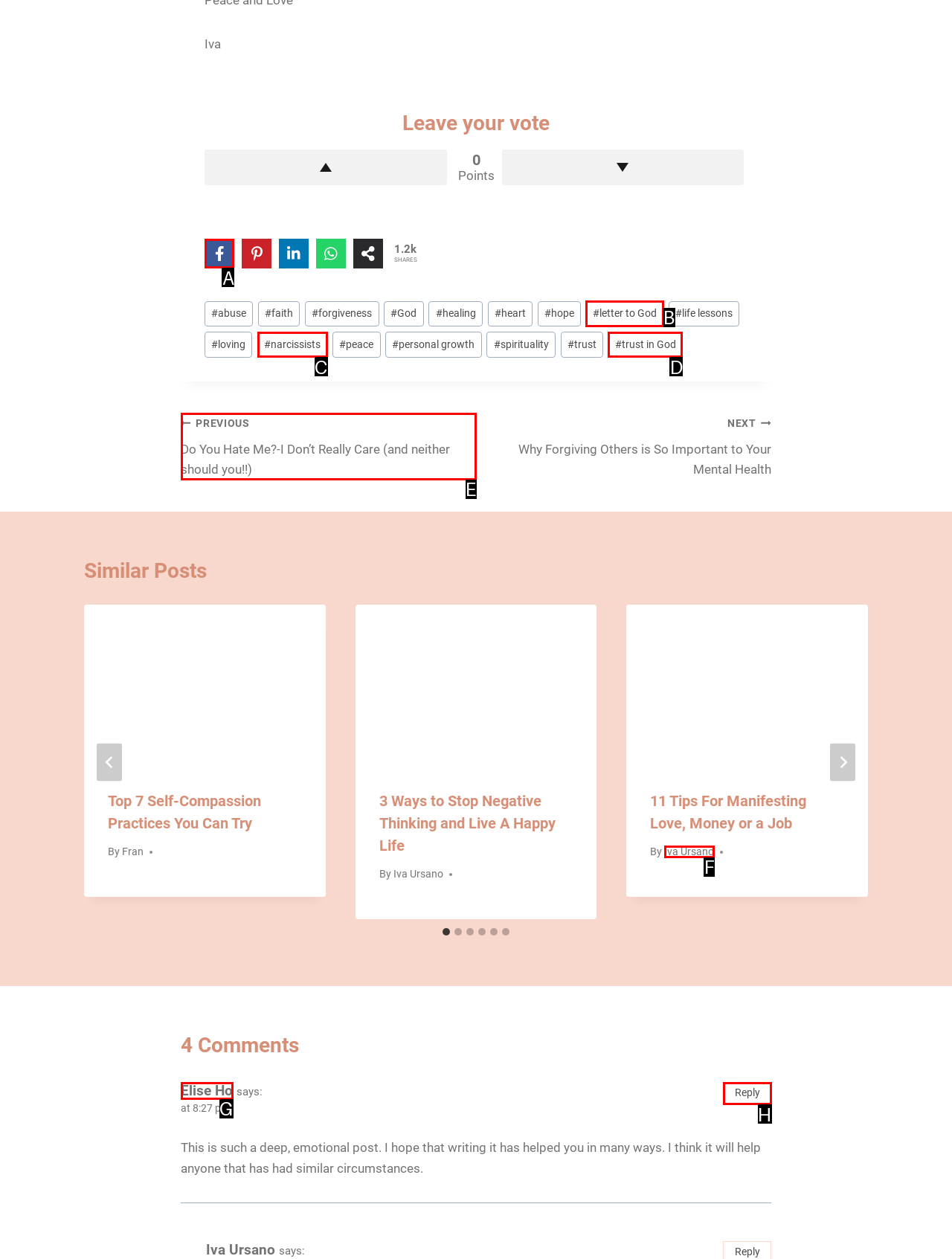Identify the letter of the UI element you need to select to accomplish the task: Share on Facebook.
Respond with the option's letter from the given choices directly.

A